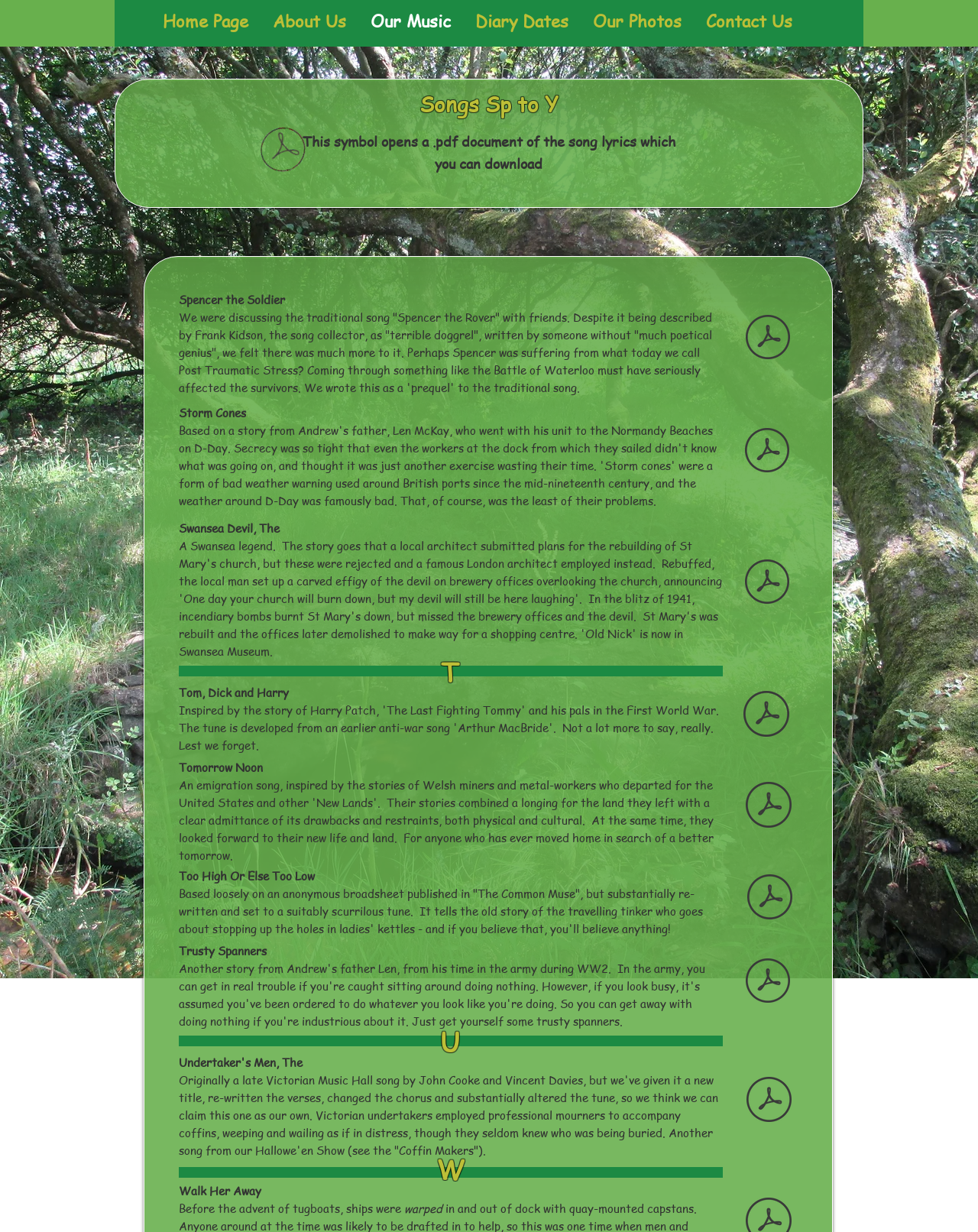Find the bounding box coordinates of the clickable area that will achieve the following instruction: "View Storm Cones song details".

[0.758, 0.342, 0.811, 0.391]